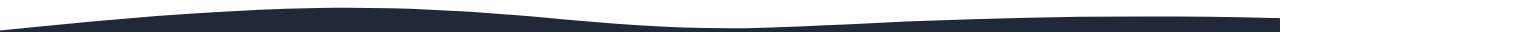Using the information shown in the image, answer the question with as much detail as possible: What dominates the color palette?

The color palette is dominated by dark tones, which contrast significantly with the lighter background, adding depth and sophistication to the site's layout.